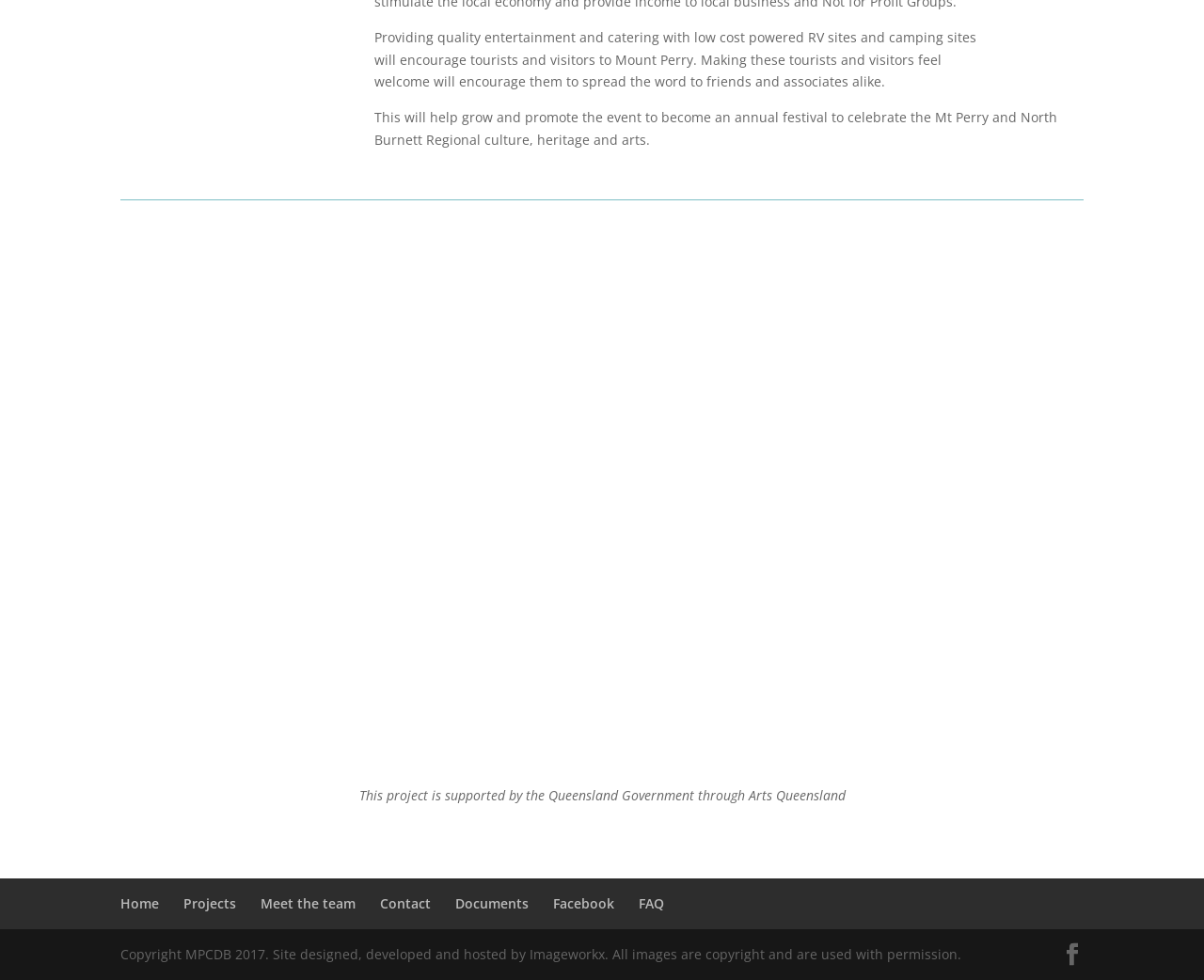Determine the bounding box coordinates of the UI element that matches the following description: "Meet the team". The coordinates should be four float numbers between 0 and 1 in the format [left, top, right, bottom].

[0.216, 0.913, 0.295, 0.931]